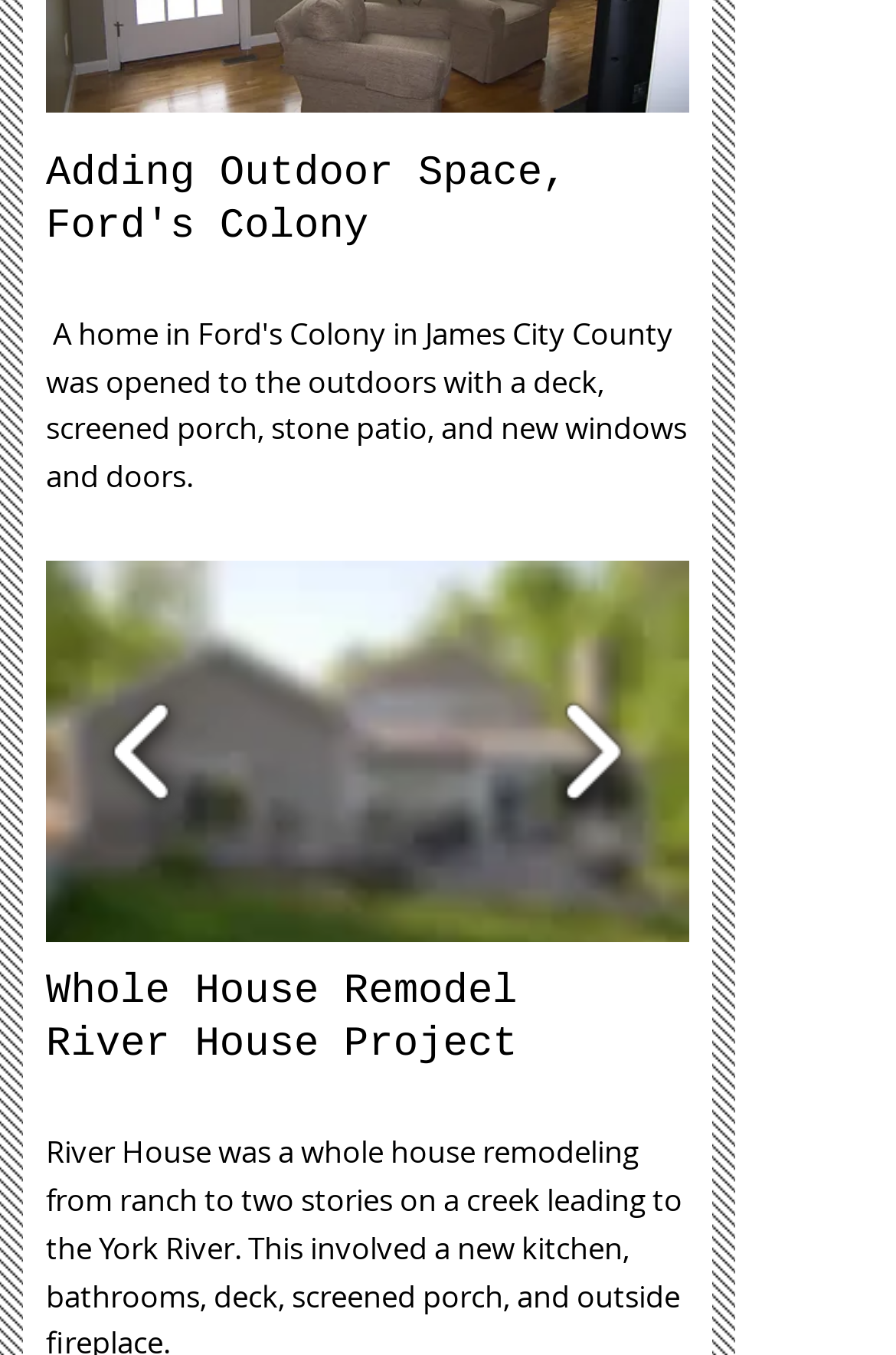Given the element description parent_node: 1/3 aria-label="play", specify the bounding box coordinates of the corresponding UI element in the format (top-left x, top-left y, bottom-right x, bottom-right y). All values must be between 0 and 1.

[0.637, 0.04, 0.688, 0.066]